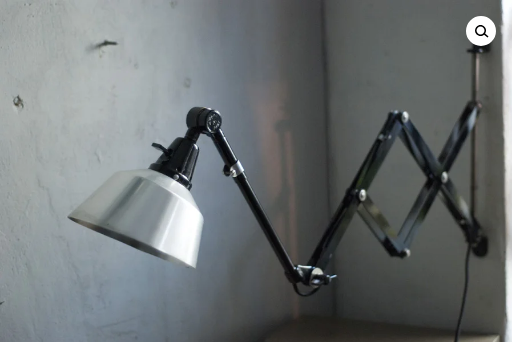Using the details in the image, give a detailed response to the question below:
What is the concept embodied by the lamp's design?

The caption explains that the lamp's extendable scissor arm allows for adjustable positioning, which embodies the concept of 'steerable light'. This concept is highlighted as a key feature of the lamp's design.